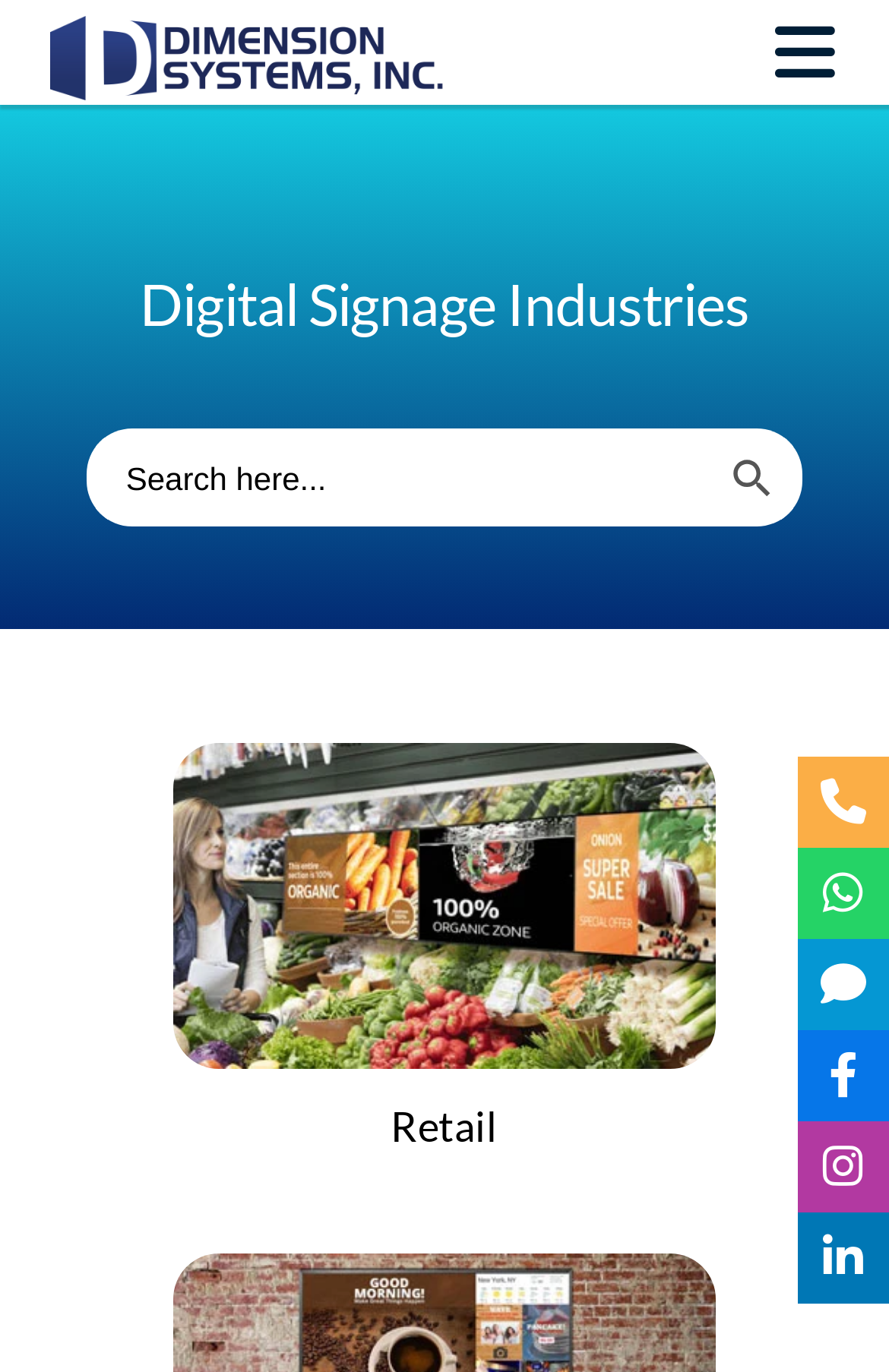What is the text on the top-left image?
Please ensure your answer to the question is detailed and covers all necessary aspects.

I looked at the image element with the bounding box coordinates [0.057, 0.012, 0.5, 0.072] and found that it has the text 'Dimension Systems Inc.'.